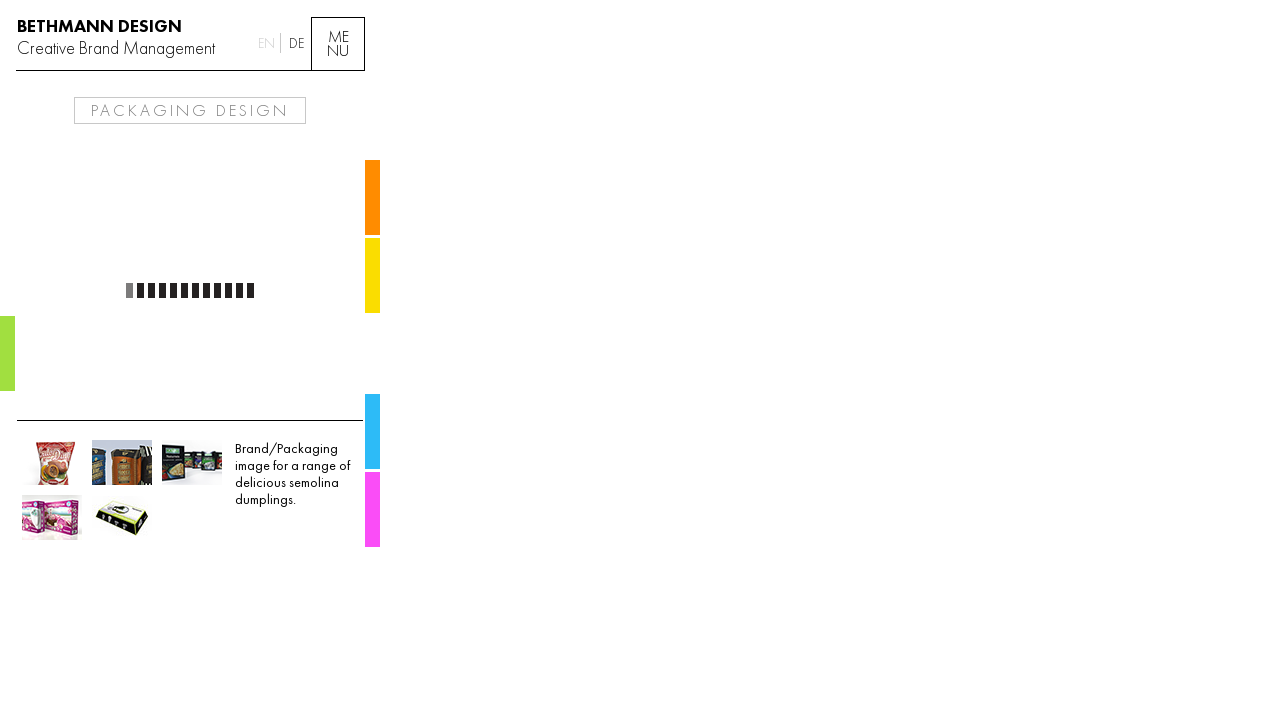How many tabs are available in the tab panel?
Please respond to the question with a detailed and thorough explanation.

I counted the number of tabs by looking at the tab elements with IDs 66, 67, 68, 69, and 70, which are likely to be tabs in a tab panel.